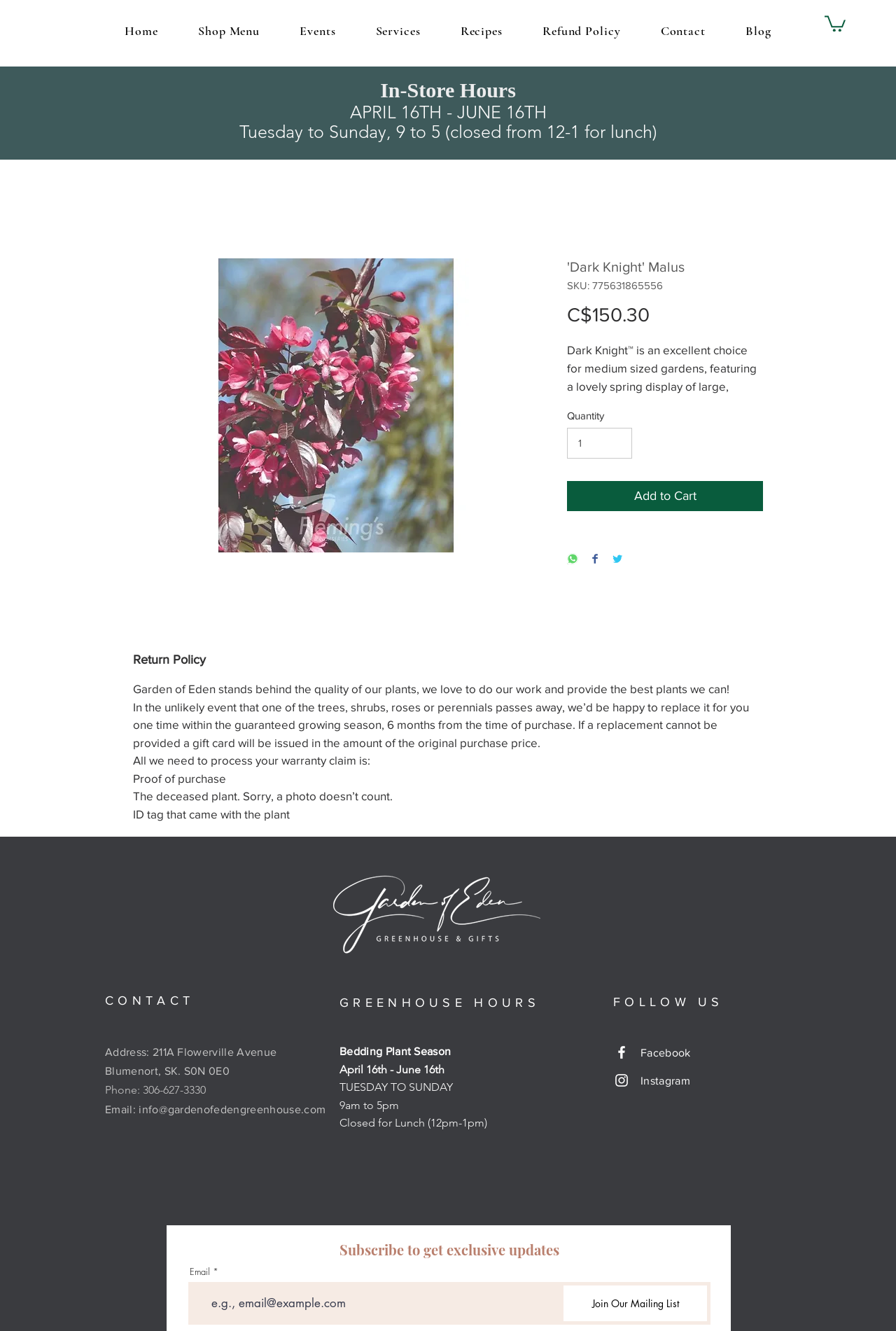Generate a thorough explanation of the webpage's elements.

This webpage is about a specific product, 'Dark Knight' Malus, a type of tree. At the top, there is a navigation menu with links to different sections of the website, including Home, Shop Menu, Events, Services, Recipes, Refund Policy, Contact, and Blog. Below the navigation menu, there is a slideshow region.

The main content of the webpage is divided into two sections. The left section features an image of the 'Dark Knight' Malus tree, along with its name, SKU, and price. Below the image, there is a detailed description of the tree, including its features, growth habits, and care requirements.

The right section of the main content has a heading "Return Policy" and provides information on the warranty and return process for the tree. It also lists the requirements for processing a warranty claim.

At the bottom of the webpage, there is a section with contact information, including the address, phone number, and email of the Garden of Eden greenhouse. There is also a section with greenhouse hours and a link to the Bedding Plant Season.

On the right side of the webpage, there is a social media section with links to Facebook and Instagram. Below that, there is a section to subscribe to the website's mailing list, where users can enter their email address to receive exclusive updates.

Throughout the webpage, there are several buttons and links, including "Add to Cart", "Share on WhatsApp", "Share on Facebook", and "Share on Twitter", which allow users to interact with the product and share it with others.